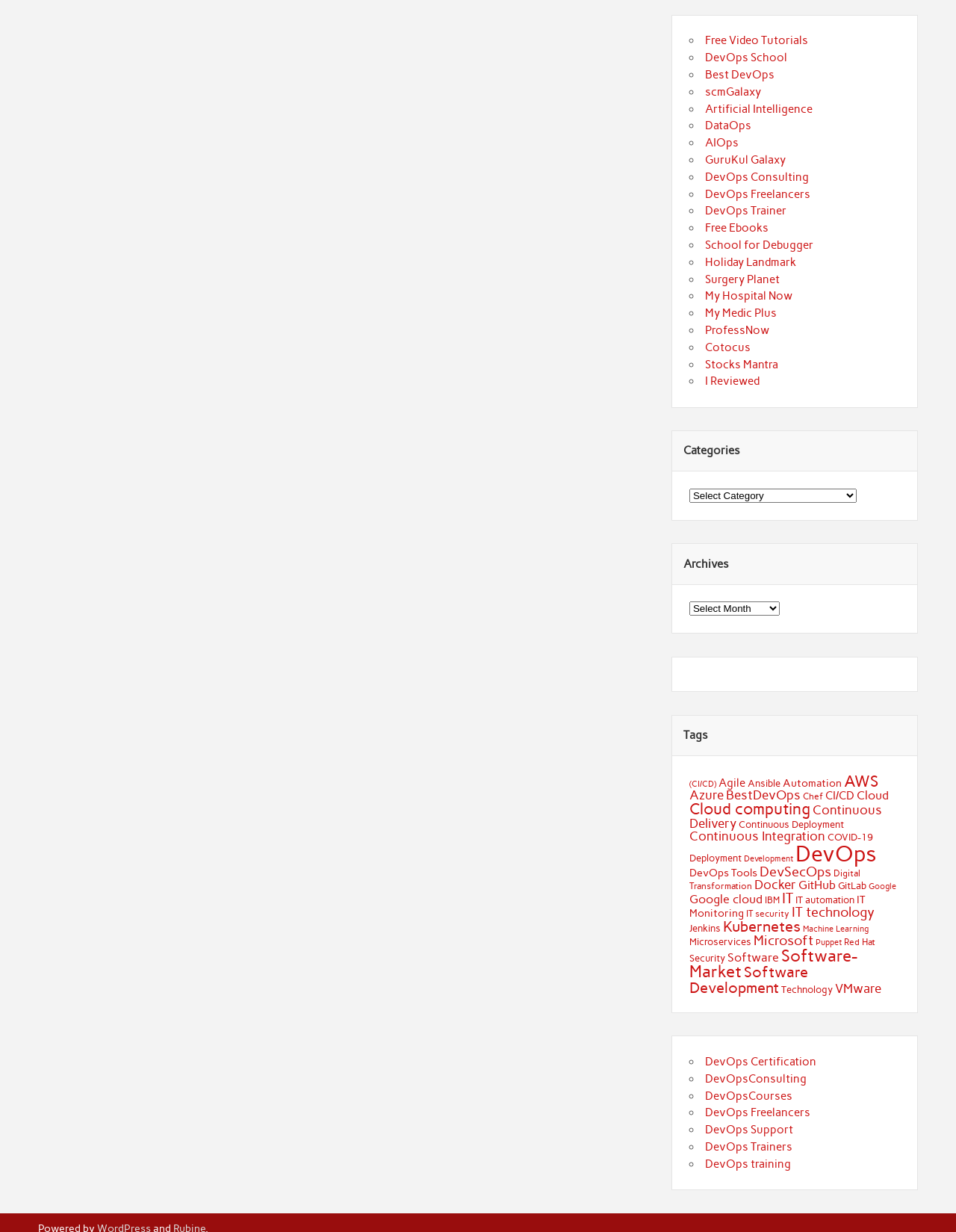Please analyze the image and provide a thorough answer to the question:
What is the category of 'Free Video Tutorials'?

The link 'Free Video Tutorials' is listed under the category section, and based on the context, it is related to DevOps.